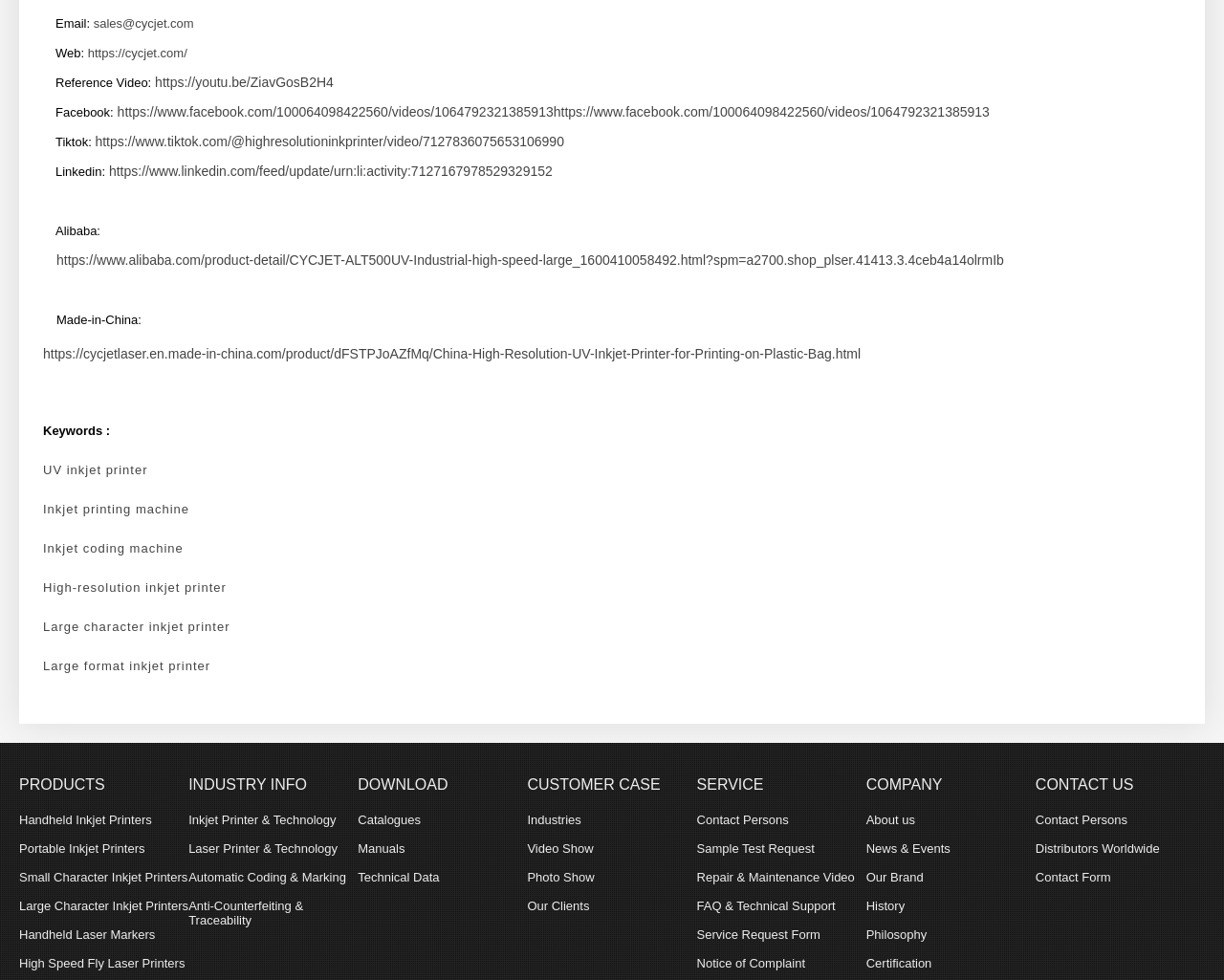Provide the bounding box coordinates, formatted as (top-left x, top-left y, bottom-right x, bottom-right y), with all values being floating point numbers between 0 and 1. Identify the bounding box of the UI element that matches the description: High Speed Fly Laser Printers

[0.016, 0.976, 0.154, 0.991]